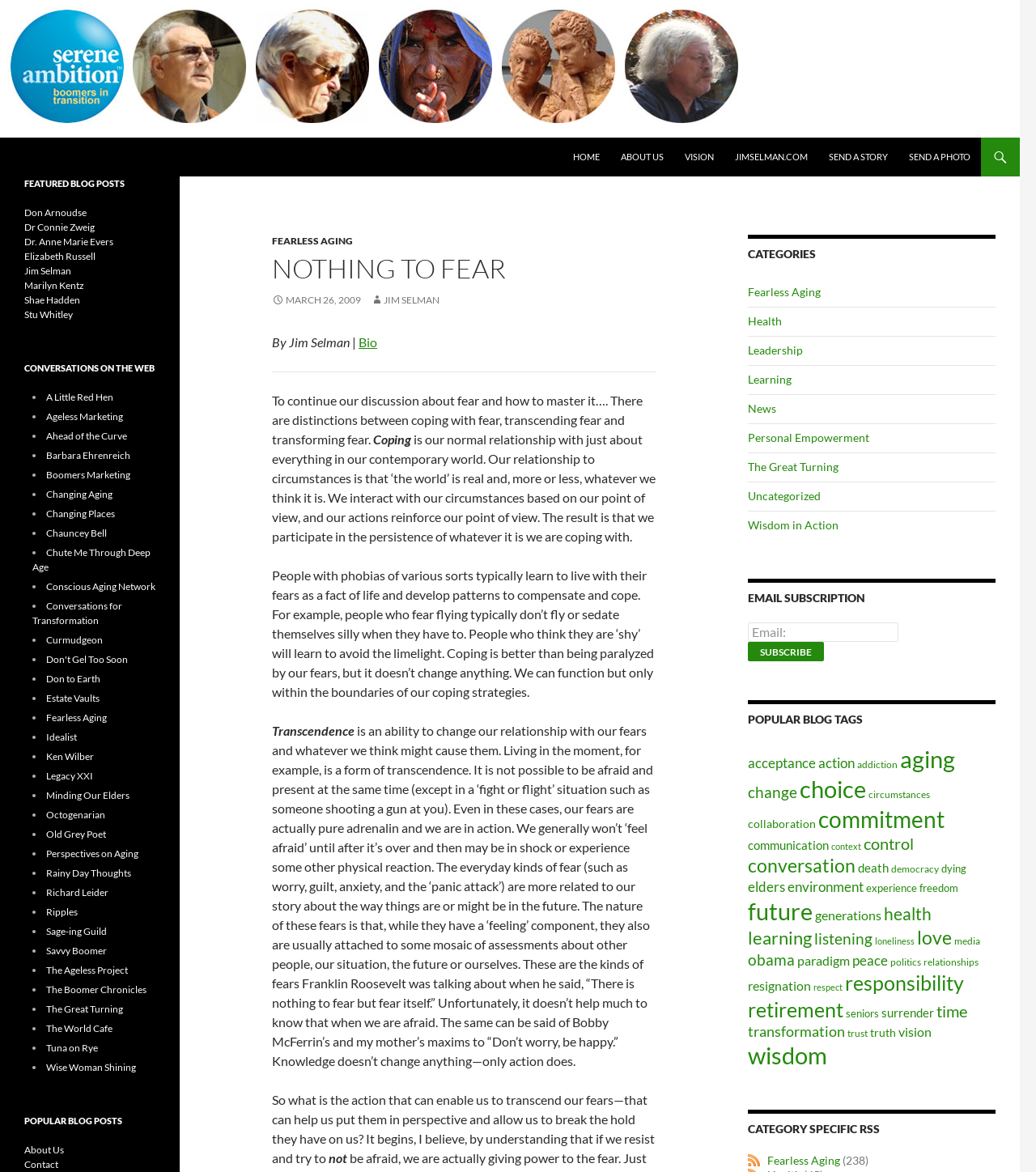Locate the bounding box coordinates of the clickable part needed for the task: "View the 'POPULAR BLOG TAGS'".

[0.722, 0.597, 0.961, 0.622]